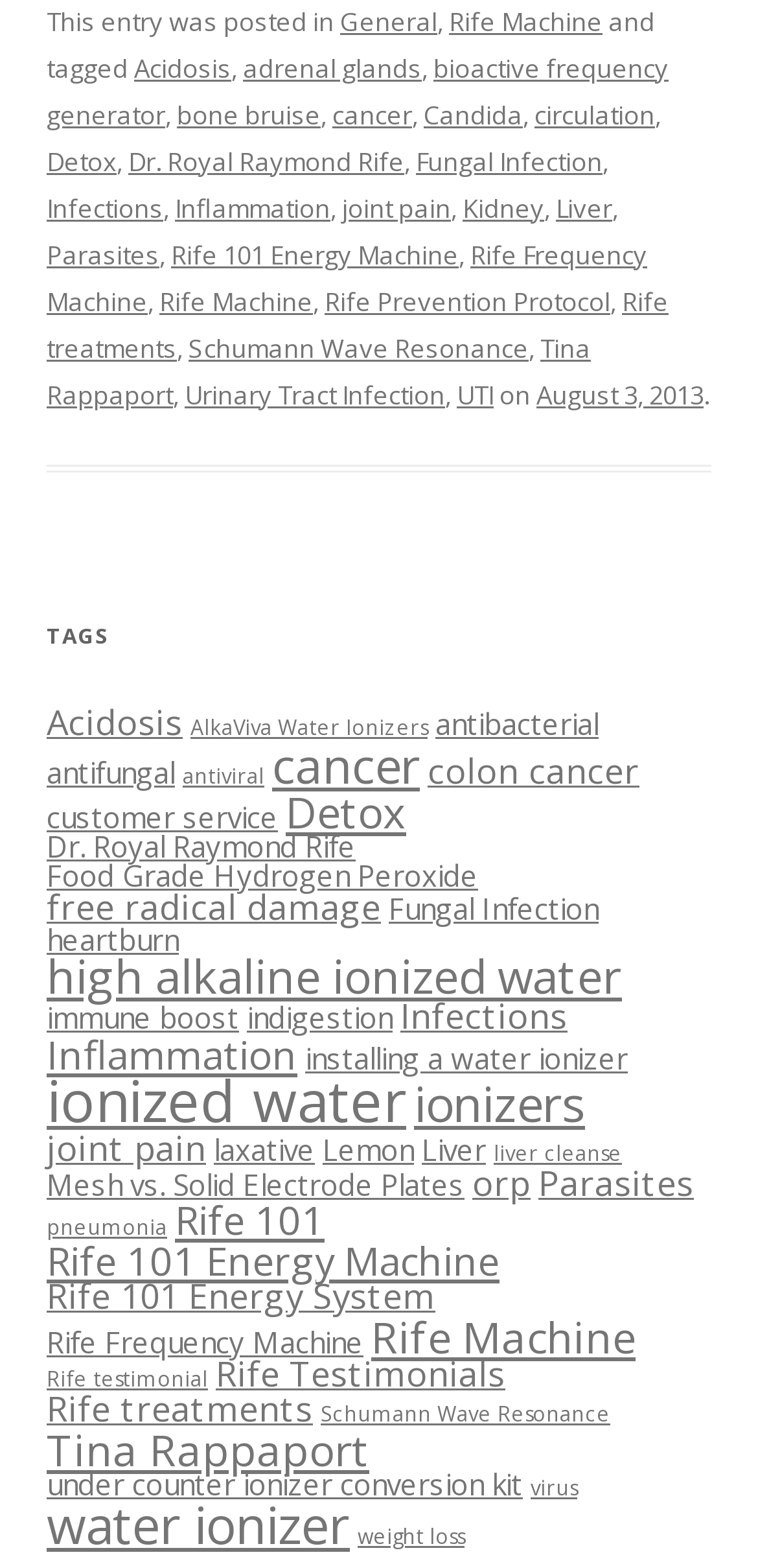Provide the bounding box coordinates for the UI element described in this sentence: "LoudEgg". The coordinates should be four float values between 0 and 1, i.e., [left, top, right, bottom].

None